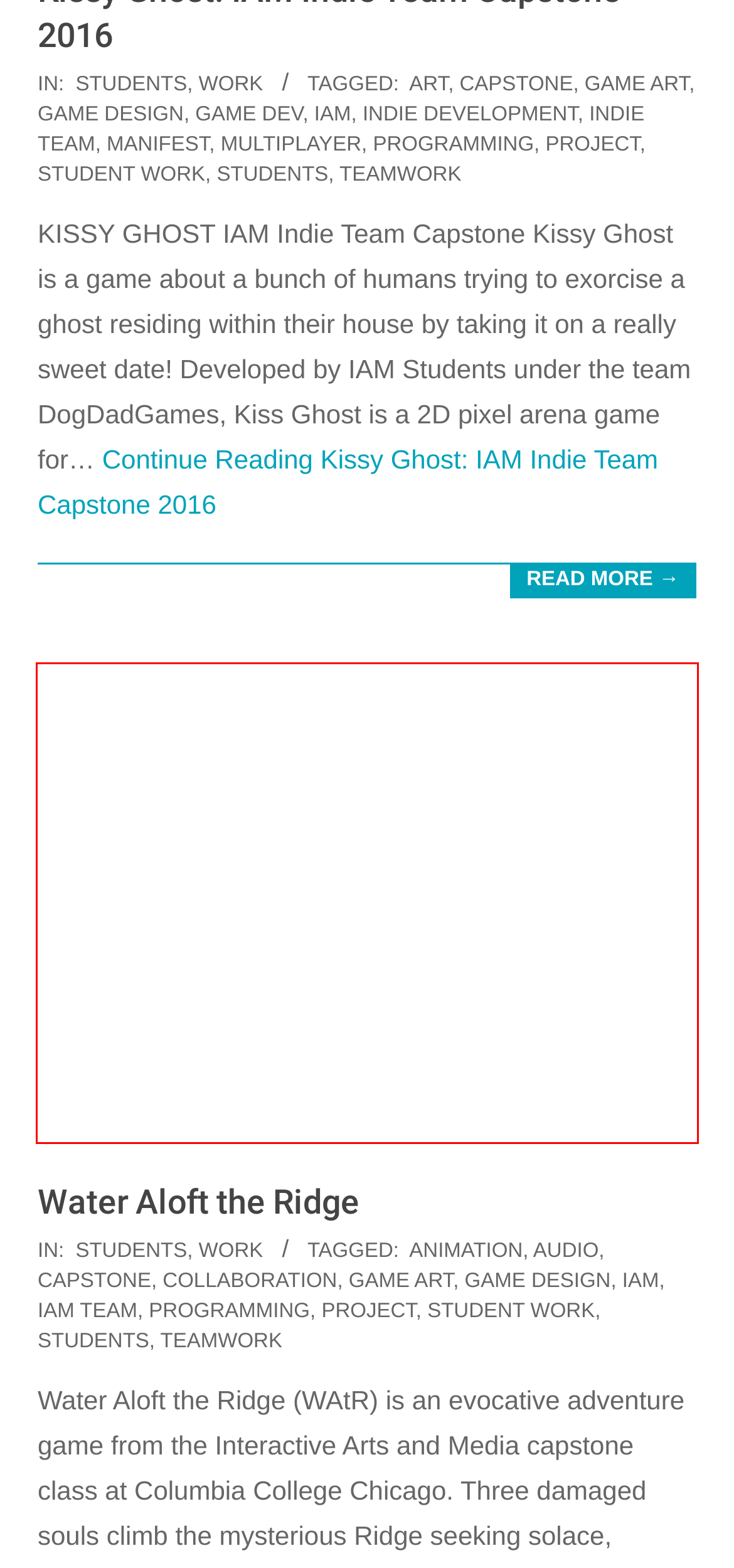You are given a screenshot of a webpage within which there is a red rectangle bounding box. Please choose the best webpage description that matches the new webpage after clicking the selected element in the bounding box. Here are the options:
A. Water Aloft the Ridge – IAM
B. alumni – IAM
C. event – IAM
D. IAM Team – IAM
E. M.M.O. VR: Indie Team Capstone 2019 – IAM
F. Jellyvision – IAM
G. art – IAM
H. senior engineer – IAM

A